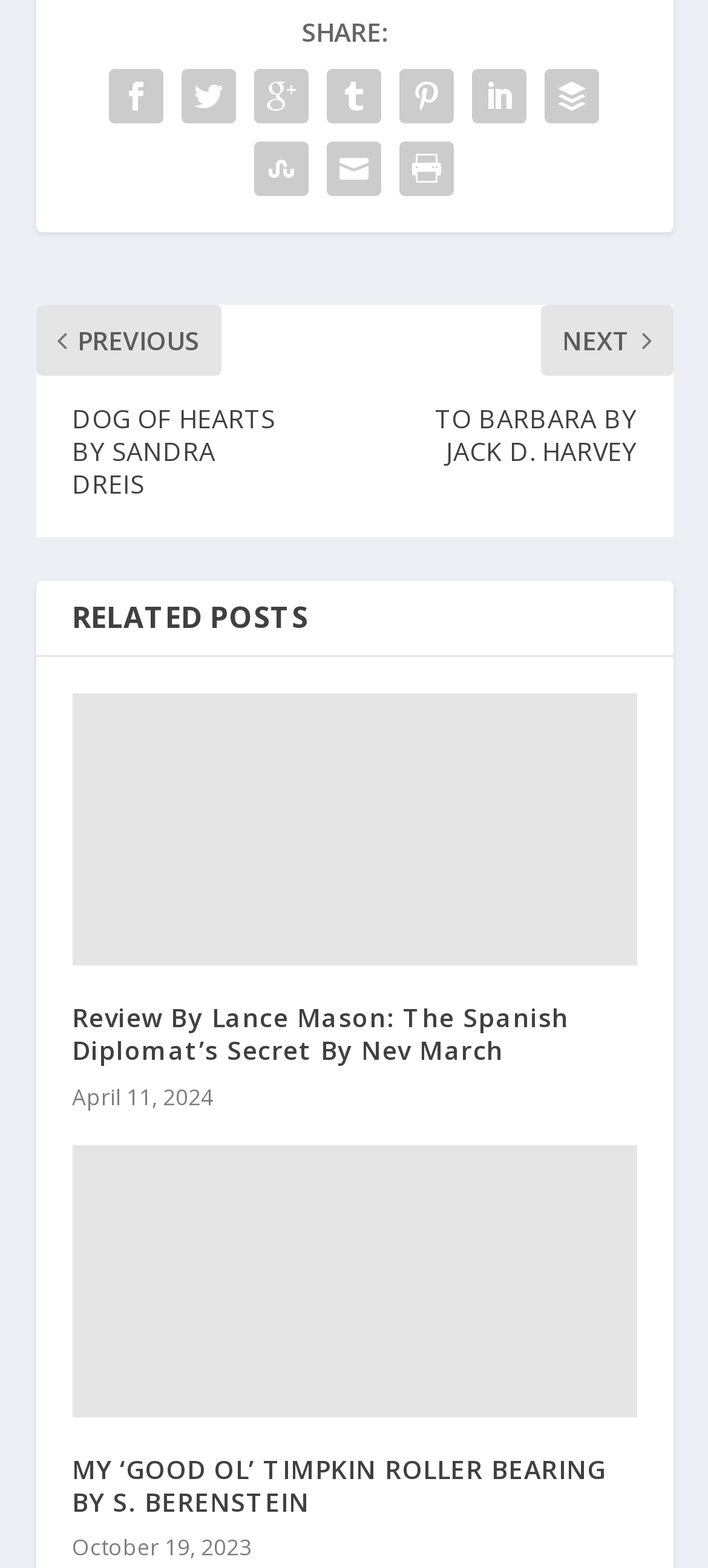Find and specify the bounding box coordinates that correspond to the clickable region for the instruction: "Check the related posts".

[0.05, 0.371, 0.95, 0.418]